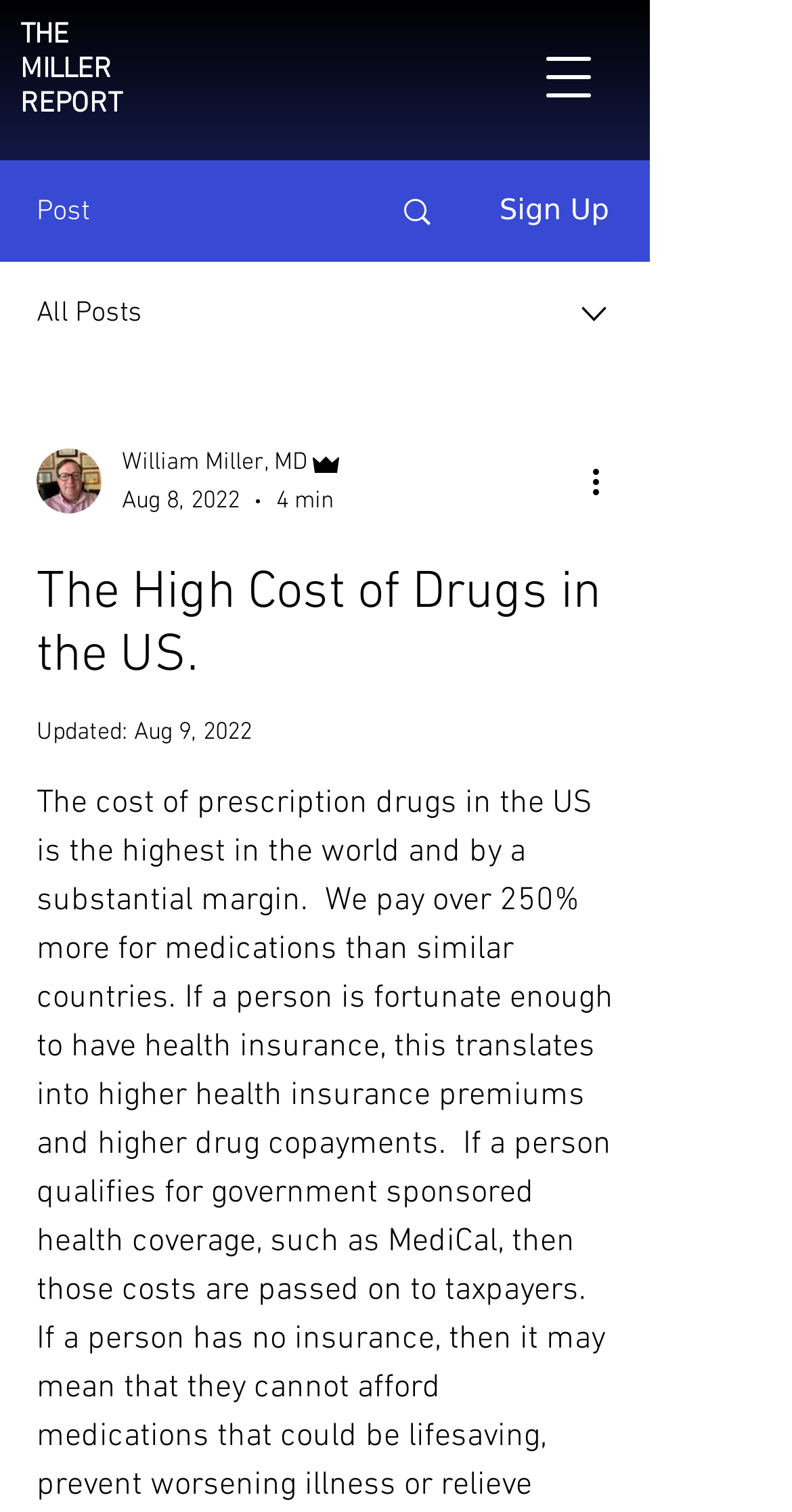Provide a thorough summary of the webpage.

The webpage appears to be a blog post or article discussing the high cost of prescription drugs in the US. At the top, there is a heading titled "THE MILLER REPORT" which is also a link. Below this, there is a button to open a navigation menu on the right side of the page. 

On the left side, there are several menu items, including "Post", "Sign Up", and "All Posts". There is also an image and a link with an image. 

In the main content area, there is a combobox with a writer's picture and the author's name, "William Miller, MD", and their role, "Admin". The publication date, "Aug 8, 2022", and the reading time, "4 min", are also displayed. 

Below this, there is a button for more actions, and a heading that repeats the title of the page, "The High Cost of Drugs in the US.". The last updated date, "Aug 9, 2022", is displayed at the bottom.